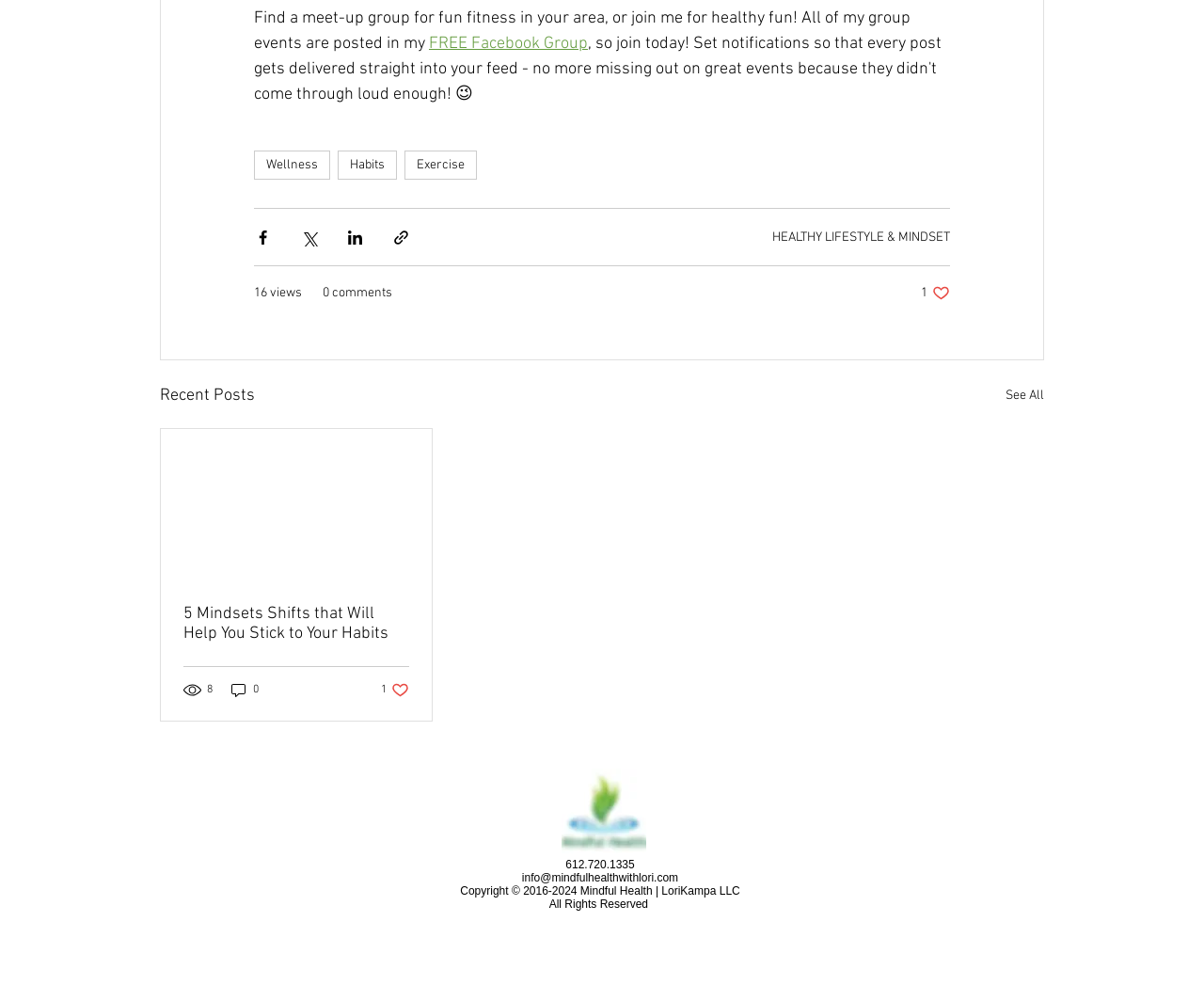What is the phone number?
Kindly give a detailed and elaborate answer to the question.

I found a static text element labeled '612.720.1335' which is likely the phone number for the website.